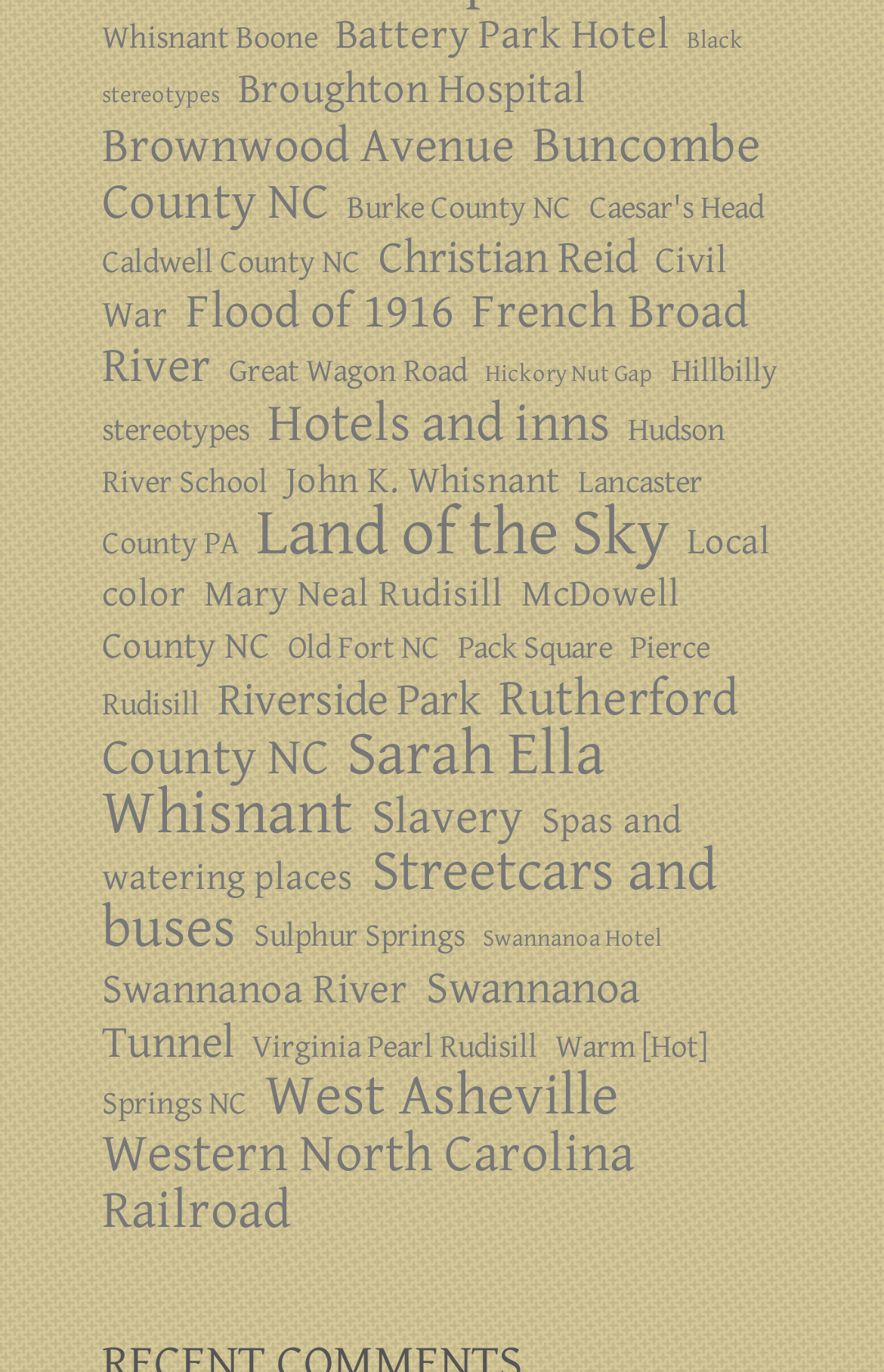Please find the bounding box for the UI component described as follows: "Streetcars and buses".

[0.115, 0.596, 0.813, 0.718]